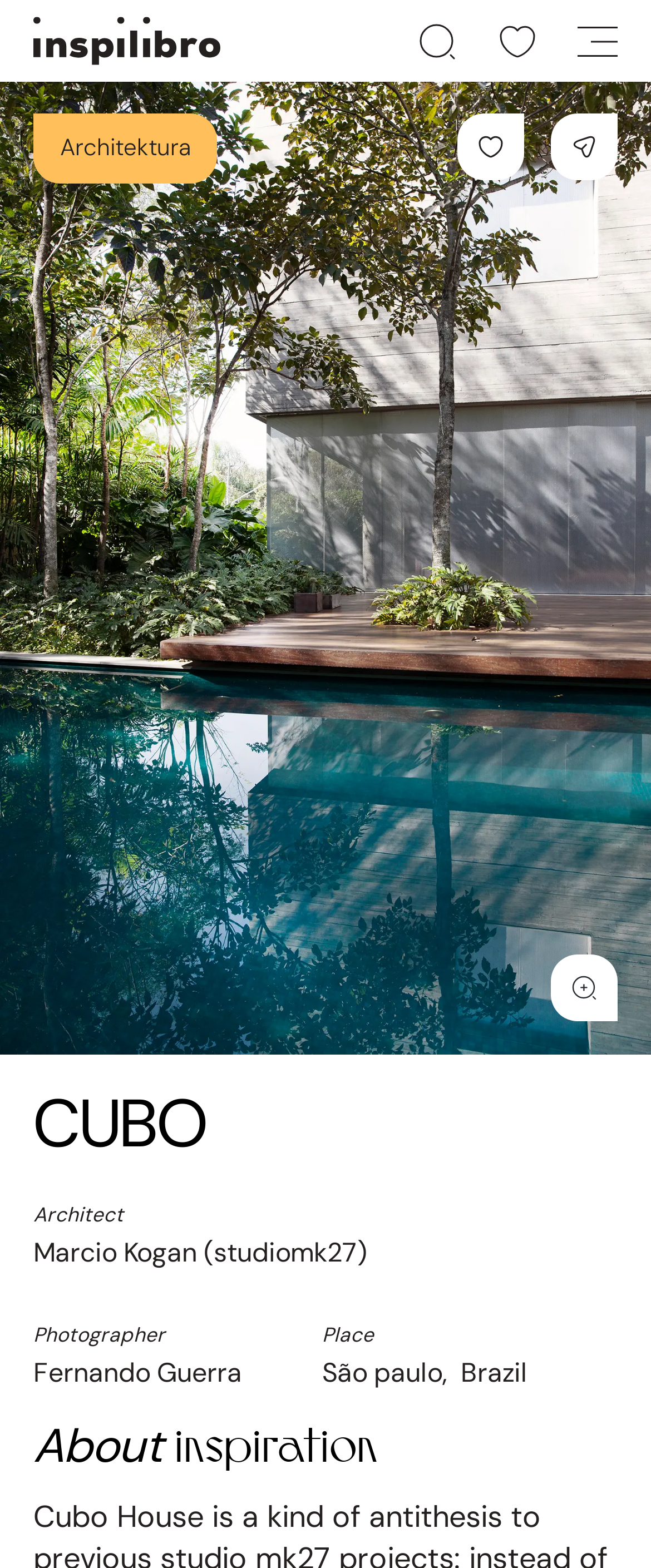How many buttons are there in the top navigation bar?
Can you provide an in-depth and detailed response to the question?

I found the answer by looking at the button elements on the webpage. Specifically, I found four buttons in the top navigation bar: 'Przejdź do strony głównej', 'Wyszukaj', 'Dodaj lub usuń do ulubionych', and 'Menu'.